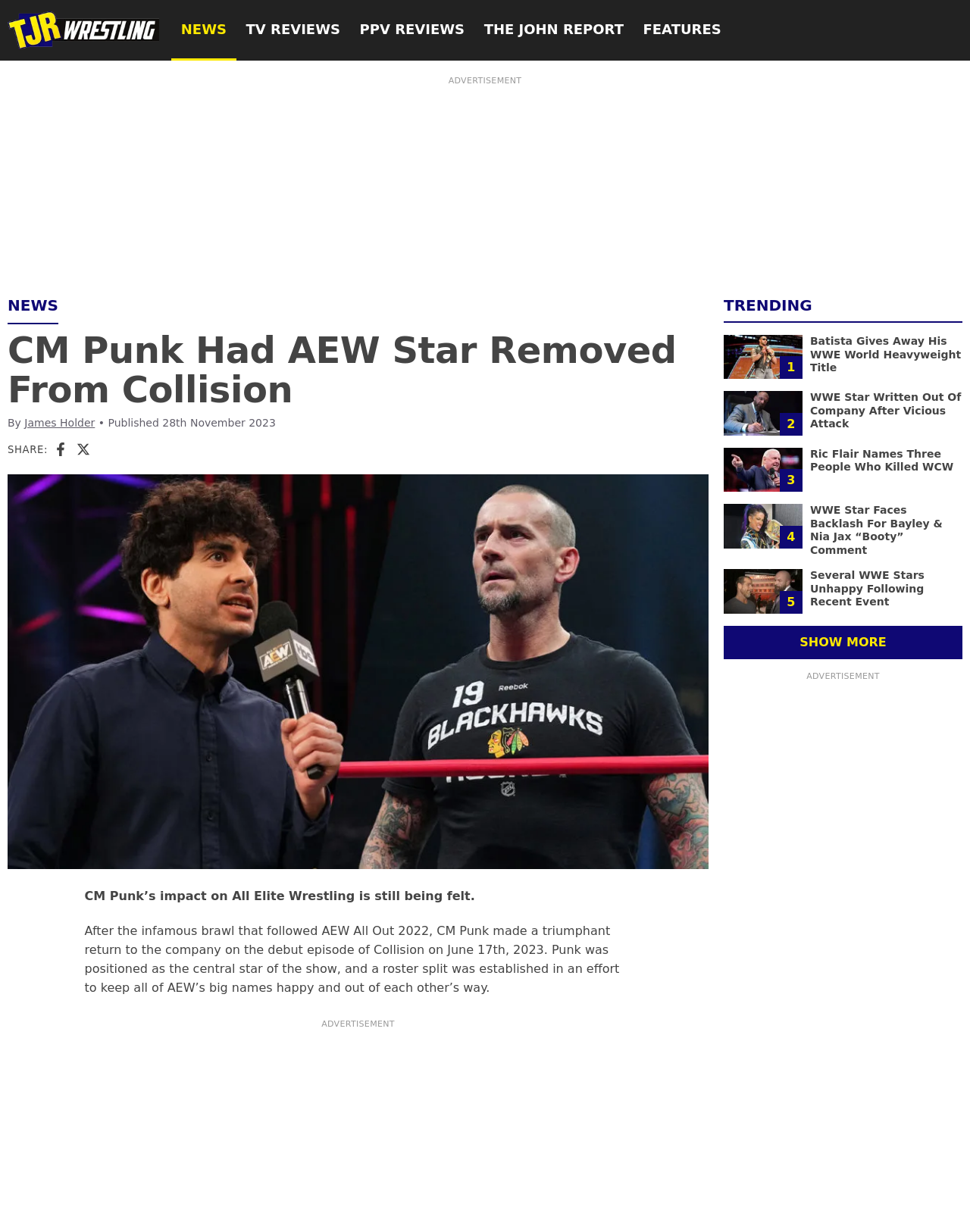Generate a comprehensive description of the webpage.

The webpage is about wrestling news and reviews, with a focus on AEW (All Elite Wrestling) and WWE (World Wrestling Entertainment). At the top, there is a logo of TJR Wrestling, a link to the website's homepage, and a navigation menu with links to different sections such as NEWS, TV REVIEWS, PPV REVIEWS, THE JOHN REPORT, and FEATURES.

Below the navigation menu, there is a header section with a heading that reads "CM Punk Had AEW Star Removed From Collision" and a subheading that mentions the author, James Holder, and the publication date, November 28th, 2023. To the right of the header, there are social media sharing links for Facebook and X.

The main content of the webpage is an article about CM Punk's impact on AEW, with a large image of Tony Khan and CM Punk above the text. The article discusses CM Punk's return to AEW and his role in the company.

On the right side of the webpage, there is a section labeled "TRENDING" with several news articles and images related to WWE. Each article has a heading, an image, and a link to the full story. The articles are about various WWE stars, including Batista, Triple H, Ric Flair, Bayley, and Shawn Michaels.

At the bottom of the TRENDING section, there is a "SHOW MORE" button that allows users to expand the list of trending stories.